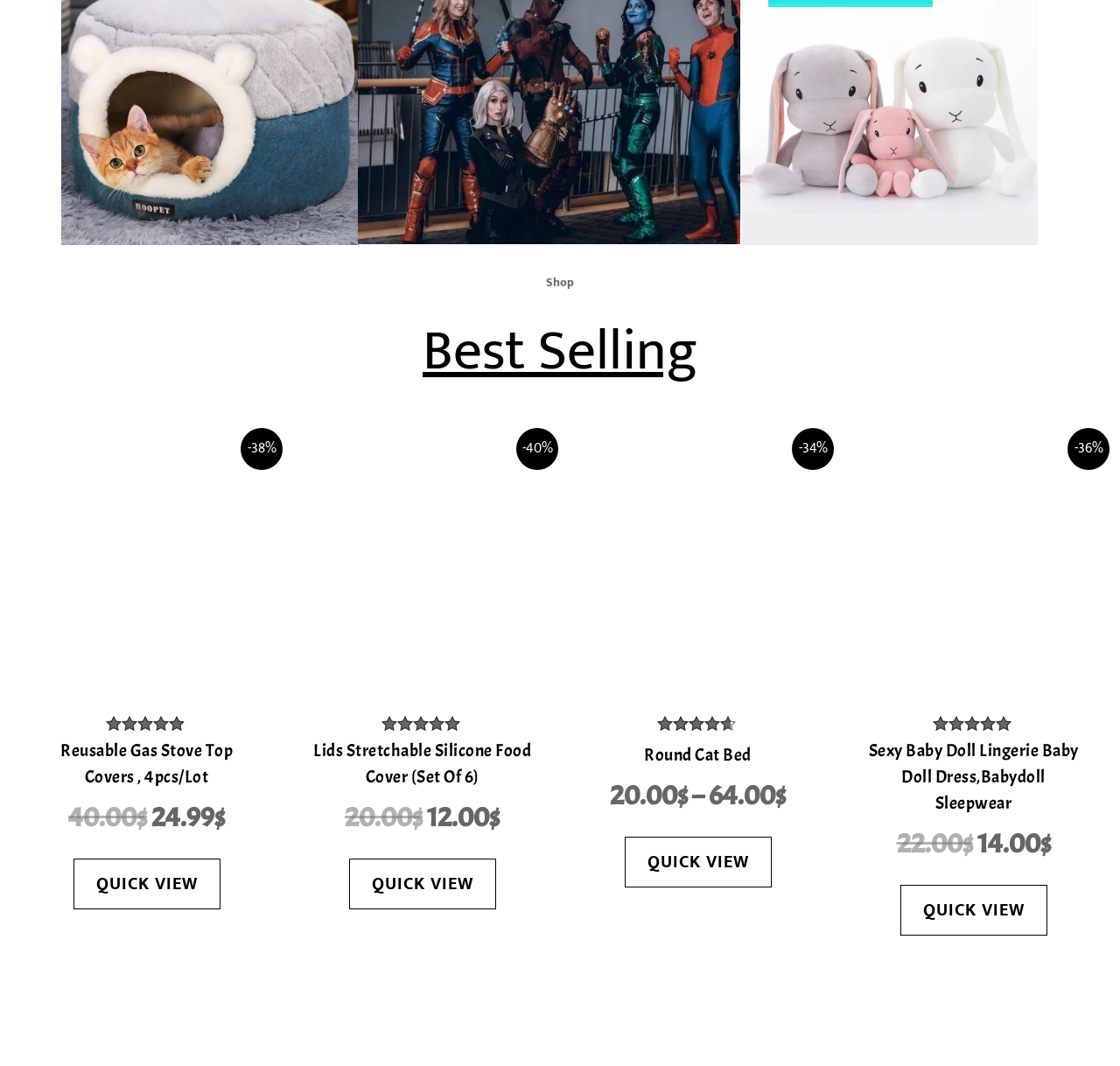Answer the following query concisely with a single word or phrase:
What is the original price of the 'Sexy Baby Doll Lingerie Baby Doll Dress,Babydoll Sleepwear' product?

22.00$